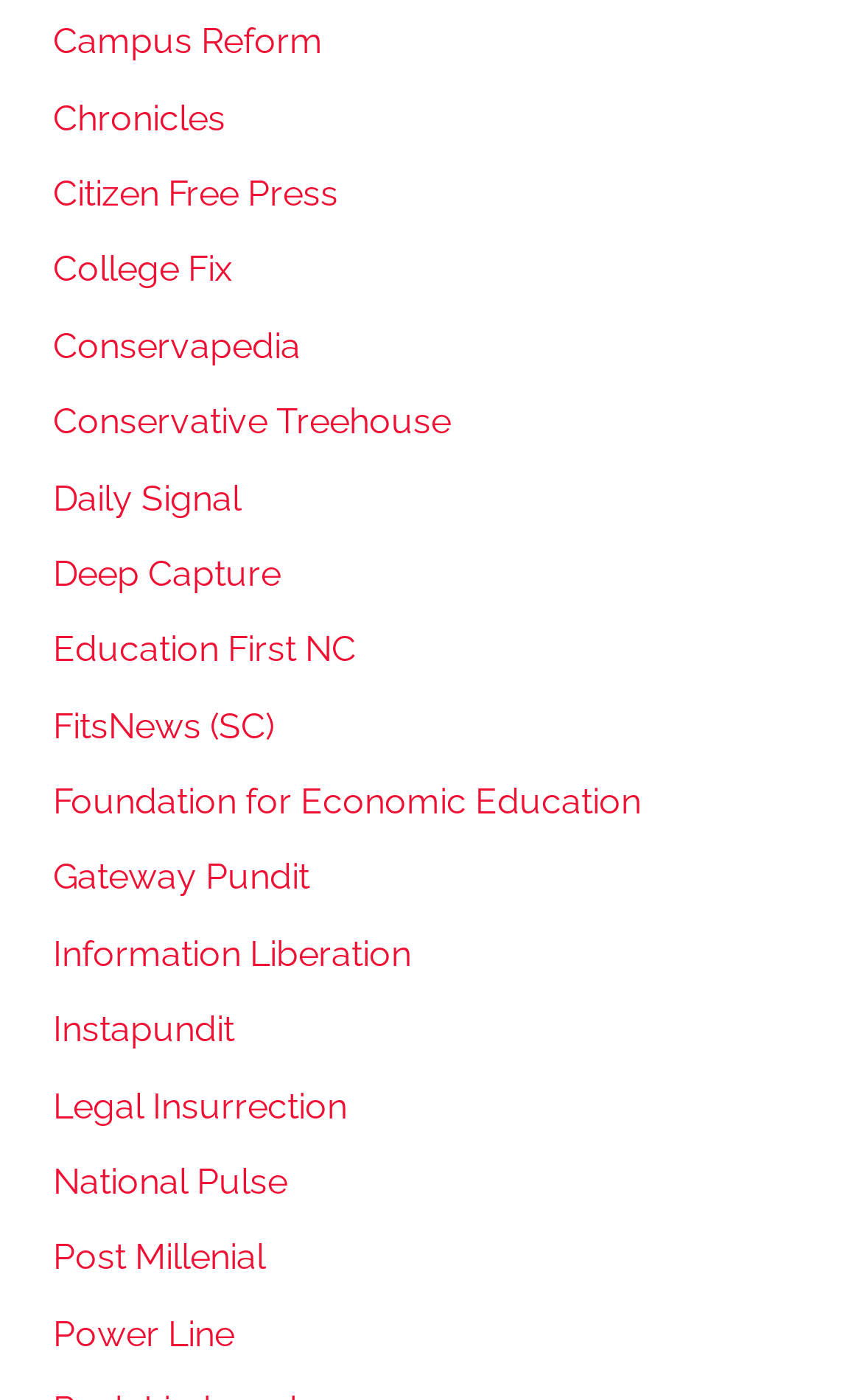Answer the following query concisely with a single word or phrase:
How many links are on the webpage?

15